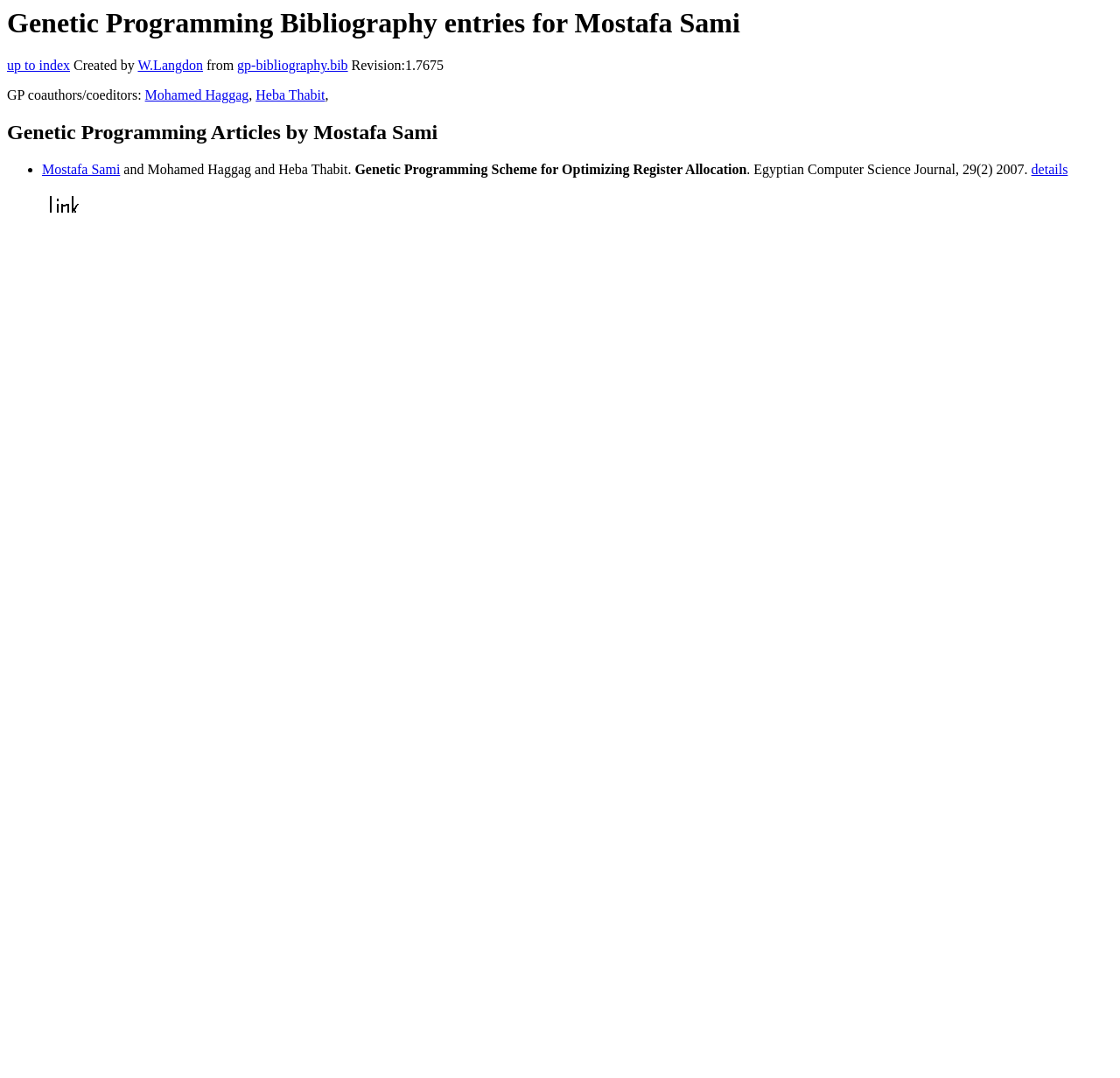Bounding box coordinates are to be given in the format (top-left x, top-left y, bottom-right x, bottom-right y). All values must be floating point numbers between 0 and 1. Provide the bounding box coordinate for the UI element described as: up to index

[0.006, 0.054, 0.062, 0.068]